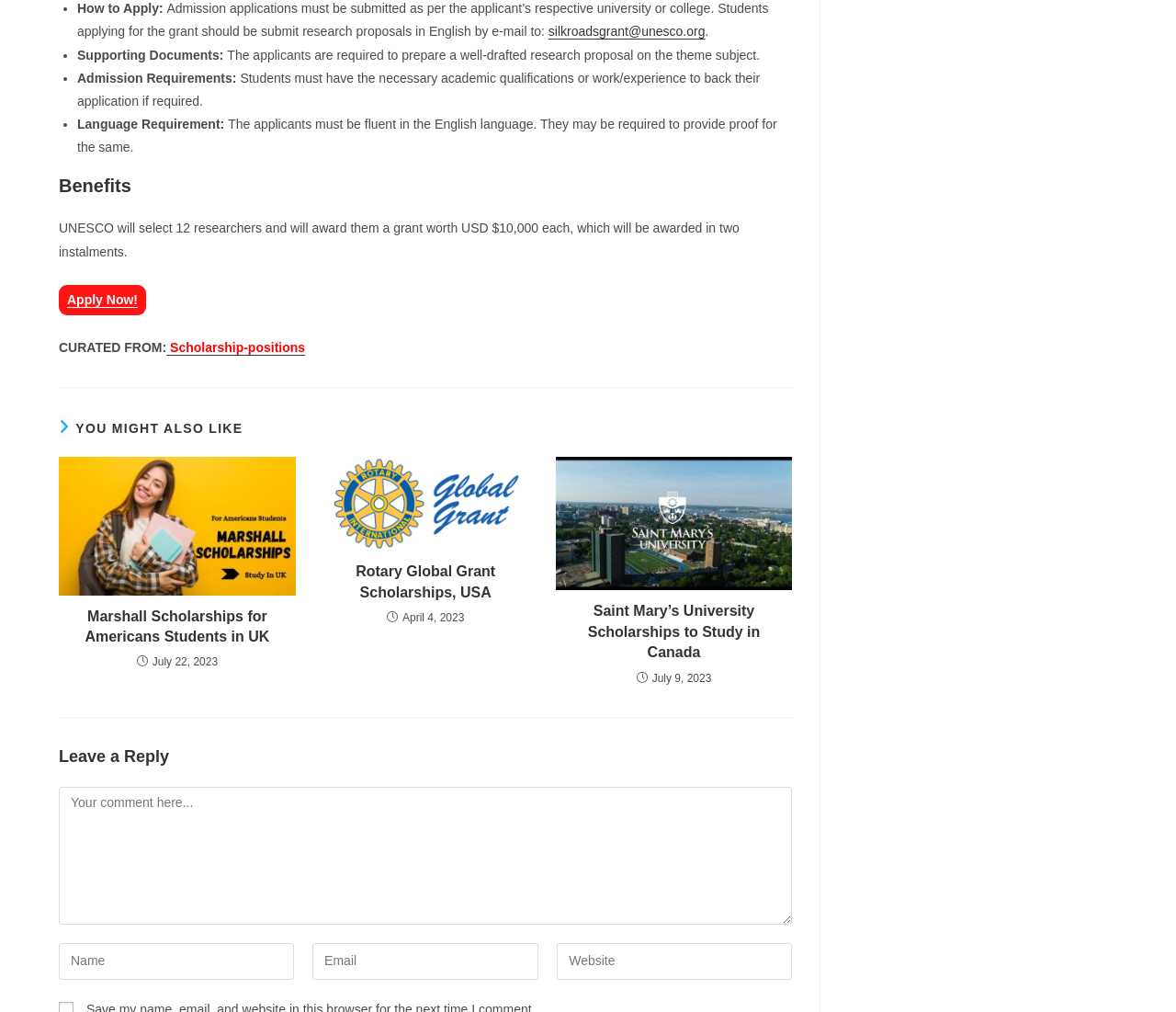Ascertain the bounding box coordinates for the UI element detailed here: "Rotary Global Grant Scholarships, USA". The coordinates should be provided as [left, top, right, bottom] with each value being a float between 0 and 1.

[0.271, 0.555, 0.453, 0.596]